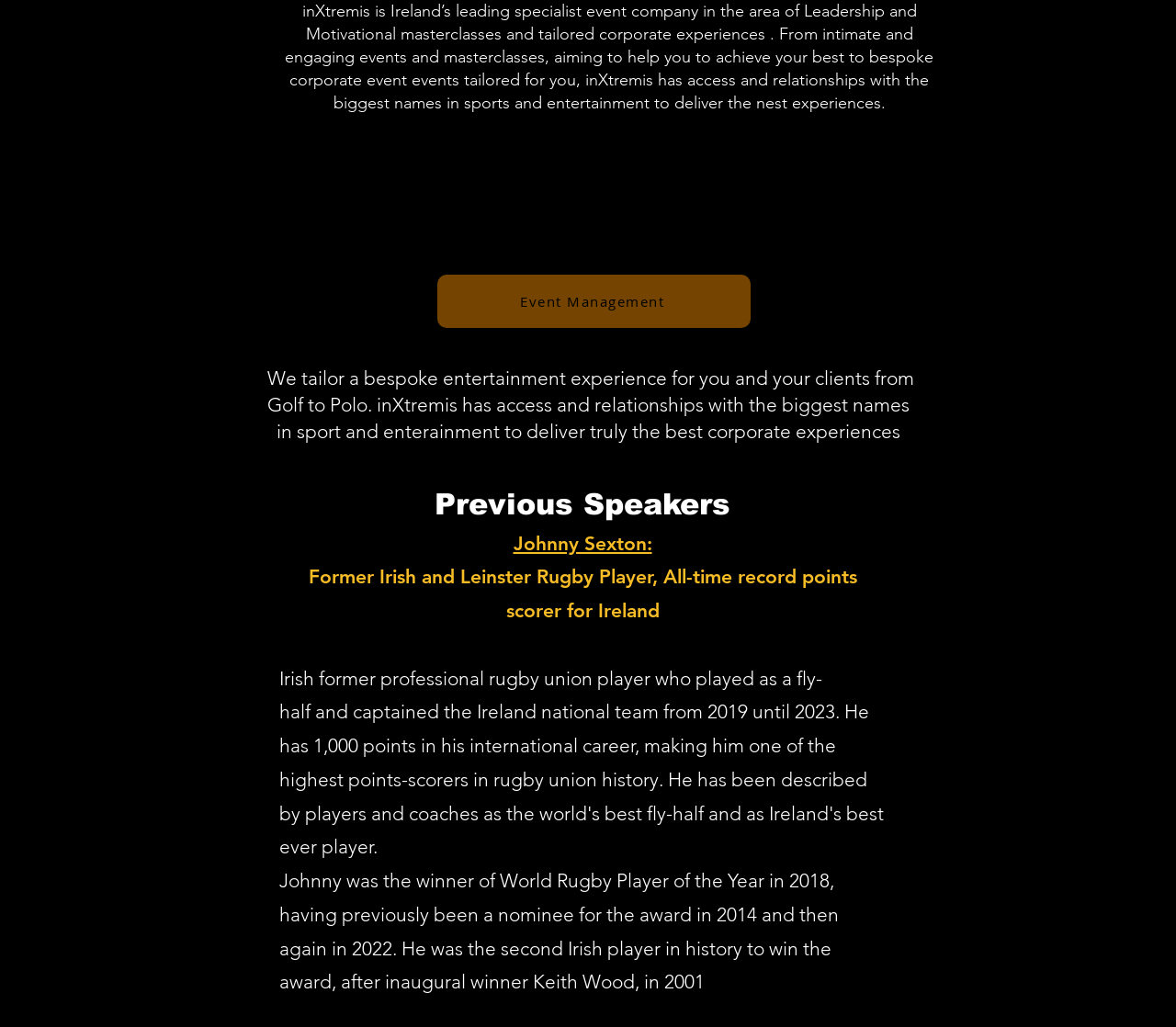What is the region below the 'Event Management' button?
Provide an in-depth and detailed explanation in response to the question.

Based on the region element with ID 123, the region below the 'Event Management' button is labeled as 'Previous Events'.